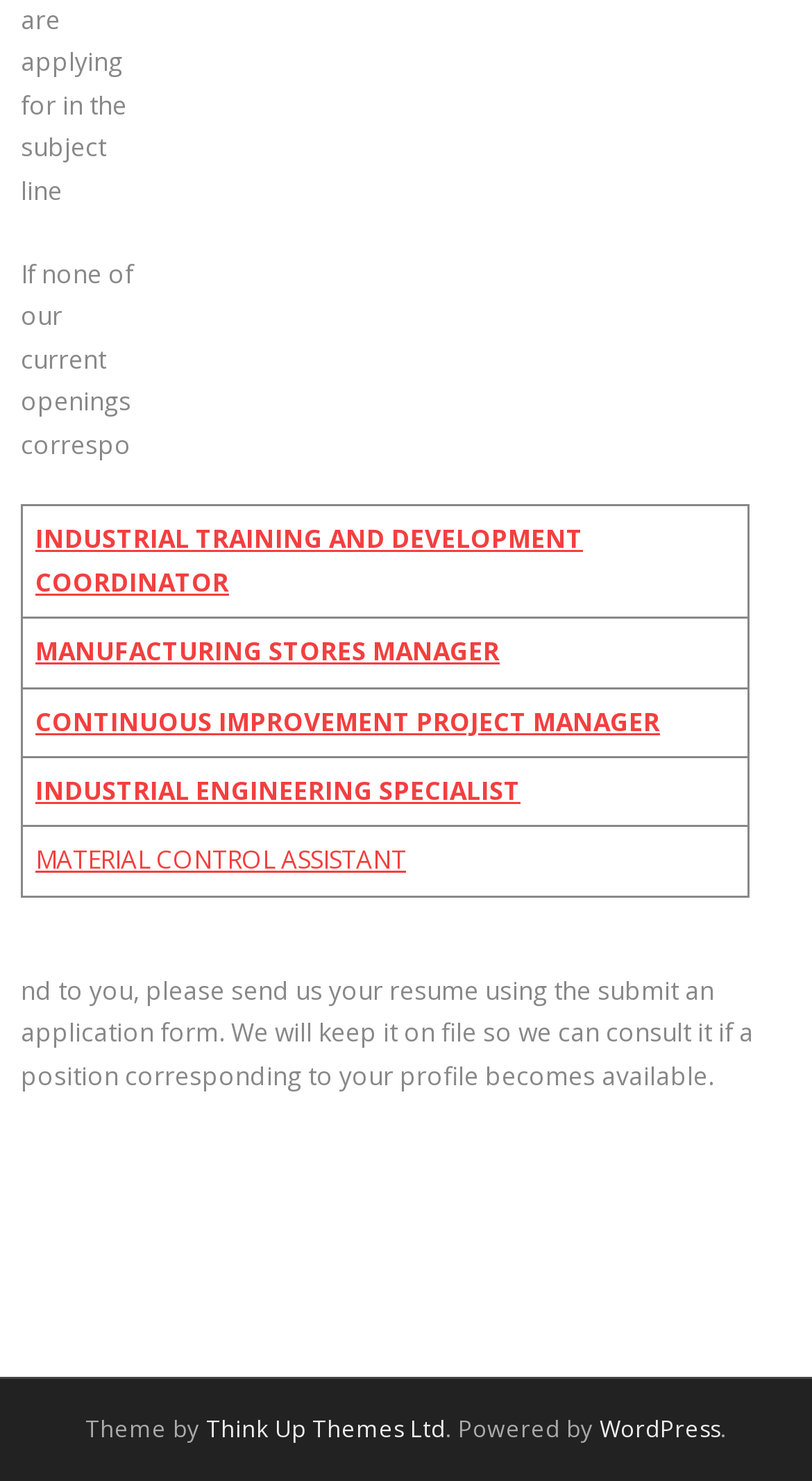Point out the bounding box coordinates of the section to click in order to follow this instruction: "Click on CONTINUOUS IMPROVEMENT PROJECT MANAGER".

[0.044, 0.475, 0.813, 0.499]